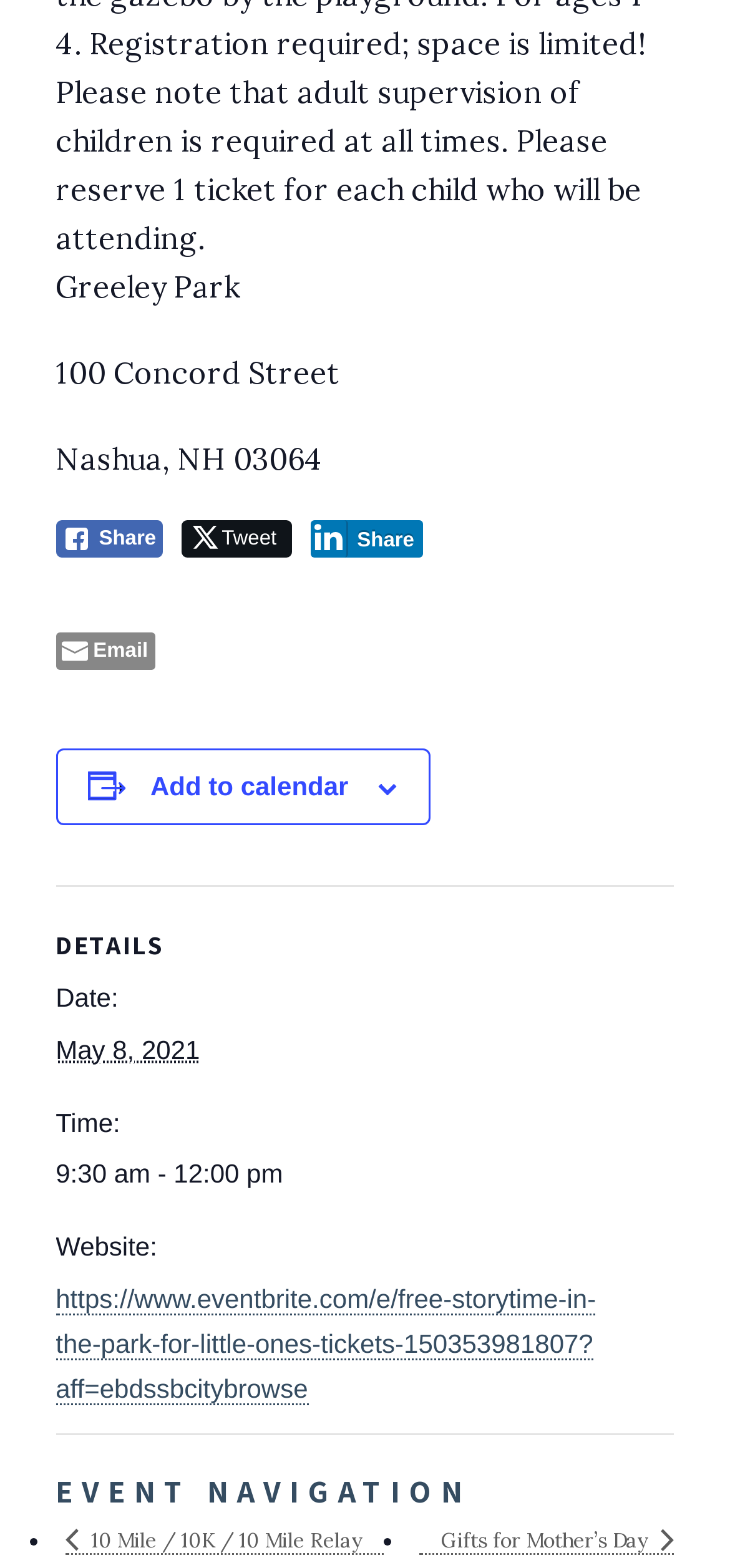How many social media share buttons are there?
Please answer the question as detailed as possible based on the image.

I counted the number of social media share buttons by looking at the button elements with text 'Facebook Share', 'Twitter Share', and 'LinkedIn Share'.